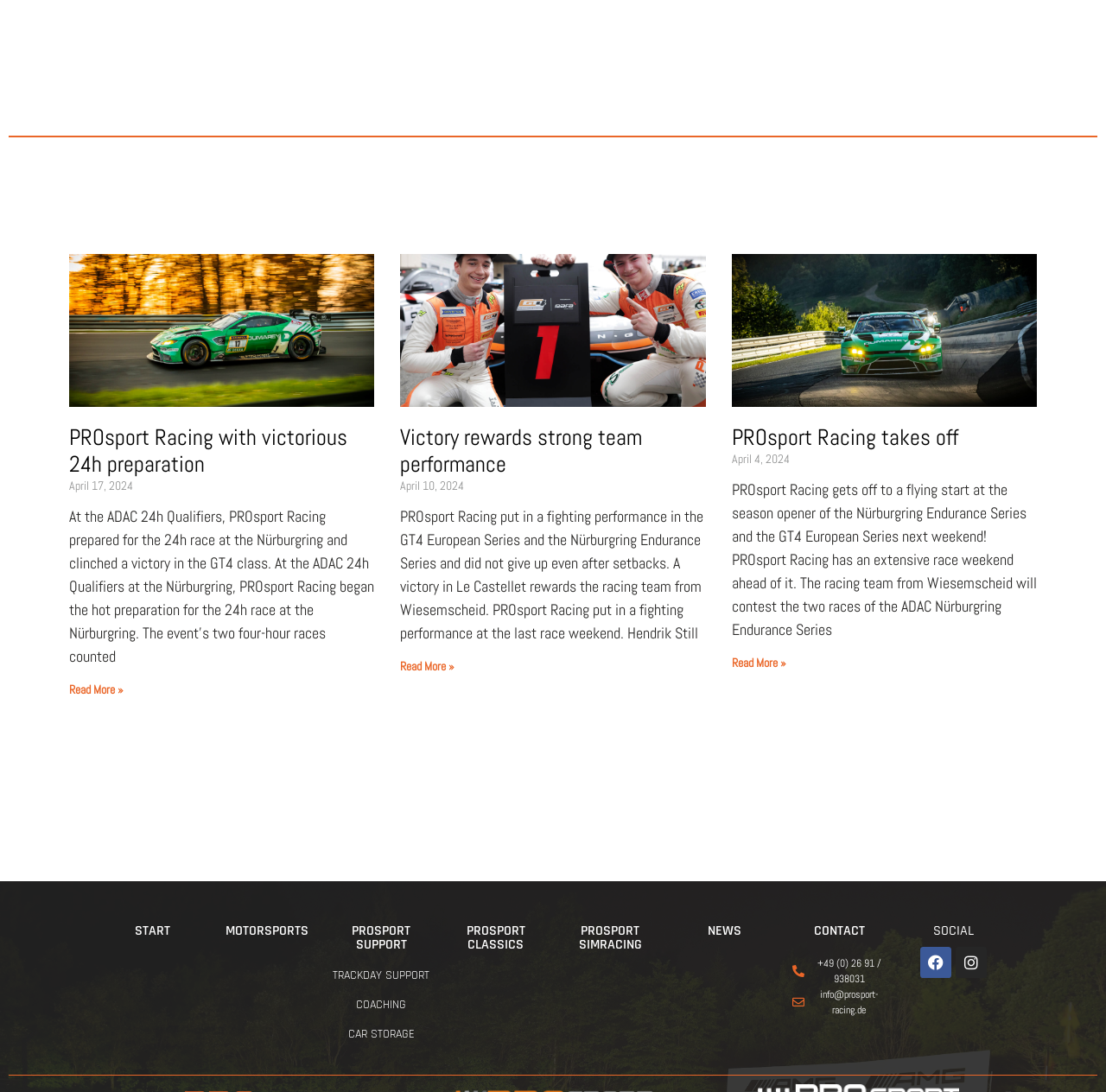Answer the question briefly using a single word or phrase: 
What is the title of the first article?

PROsport Racing with victorious 24h preparation